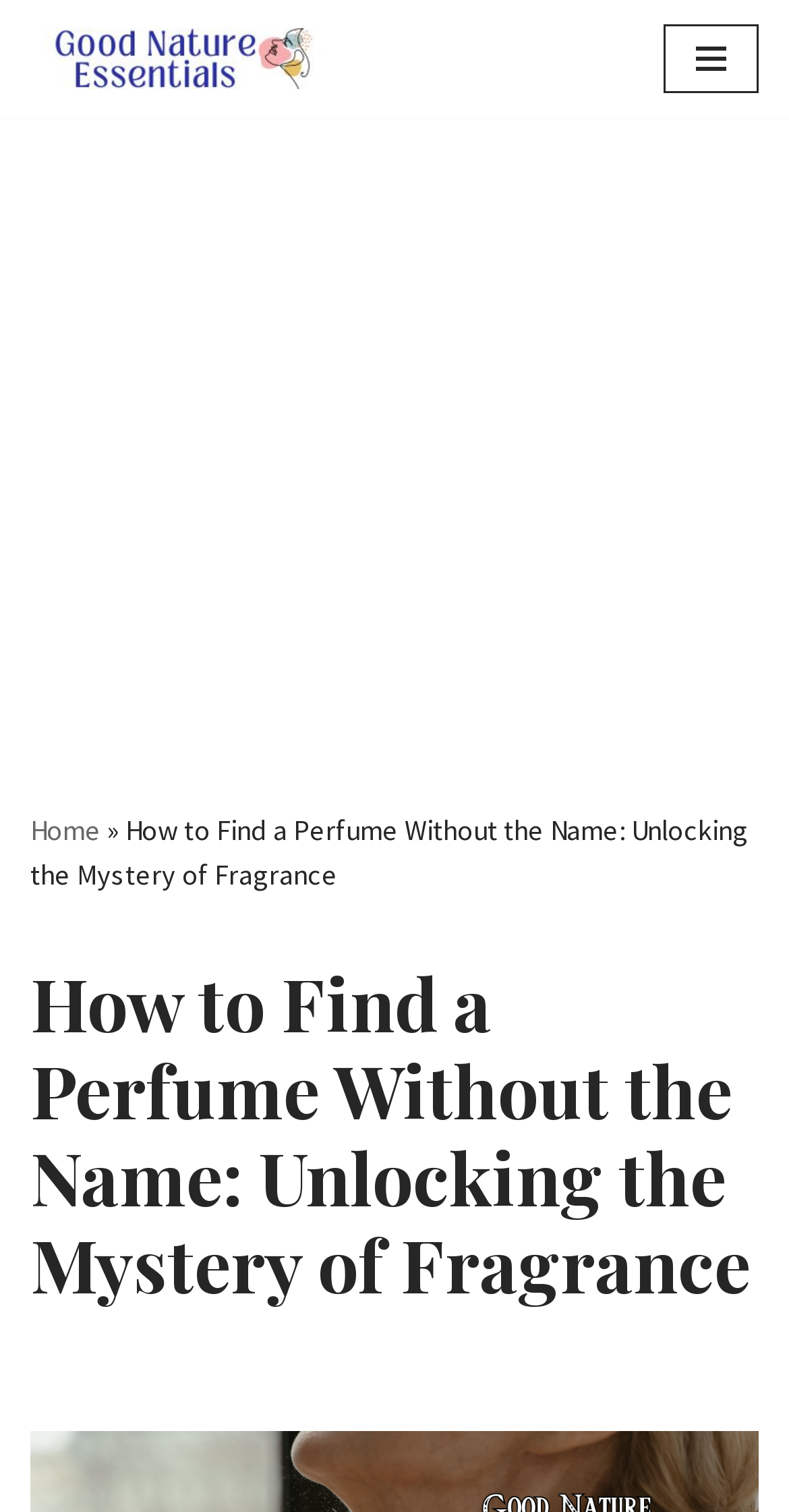Provide the bounding box coordinates of the HTML element described by the text: "Home".

[0.038, 0.537, 0.128, 0.561]